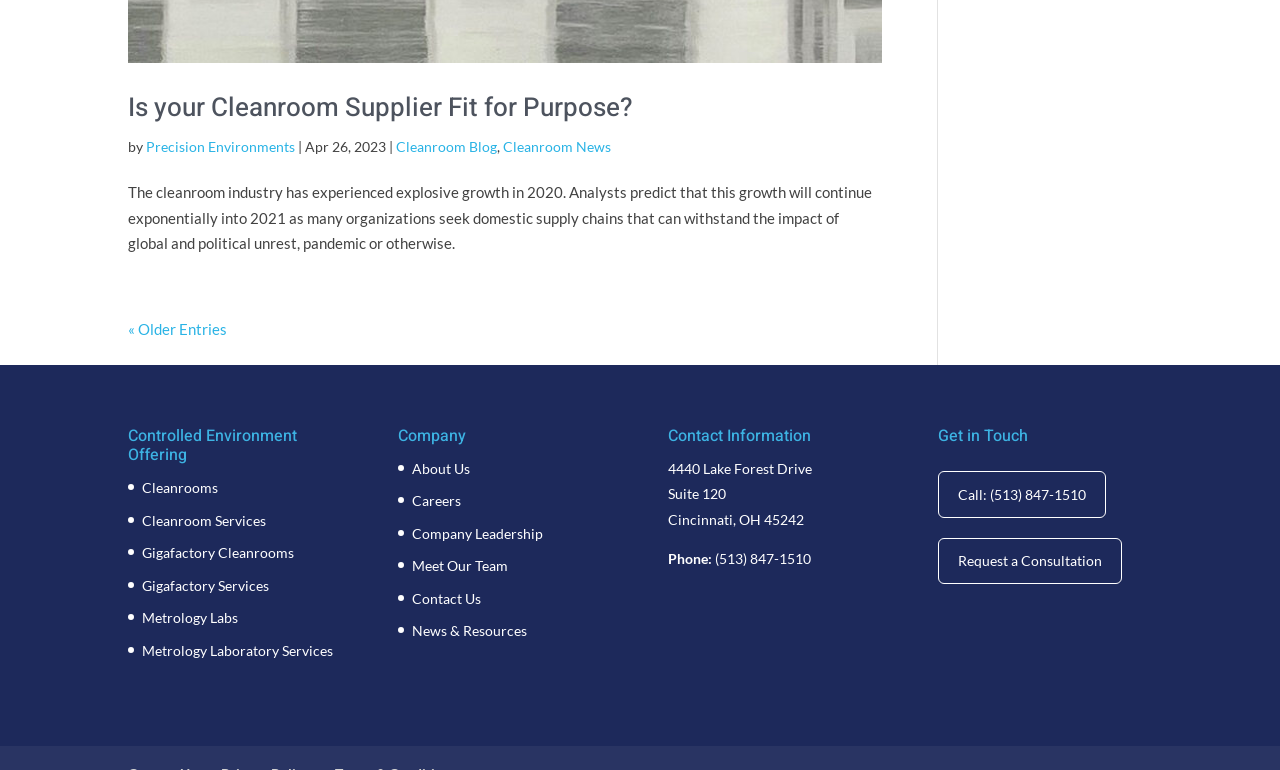Identify the bounding box coordinates of the clickable section necessary to follow the following instruction: "Learn more about Cleanroom Services". The coordinates should be presented as four float numbers from 0 to 1, i.e., [left, top, right, bottom].

[0.111, 0.664, 0.208, 0.686]